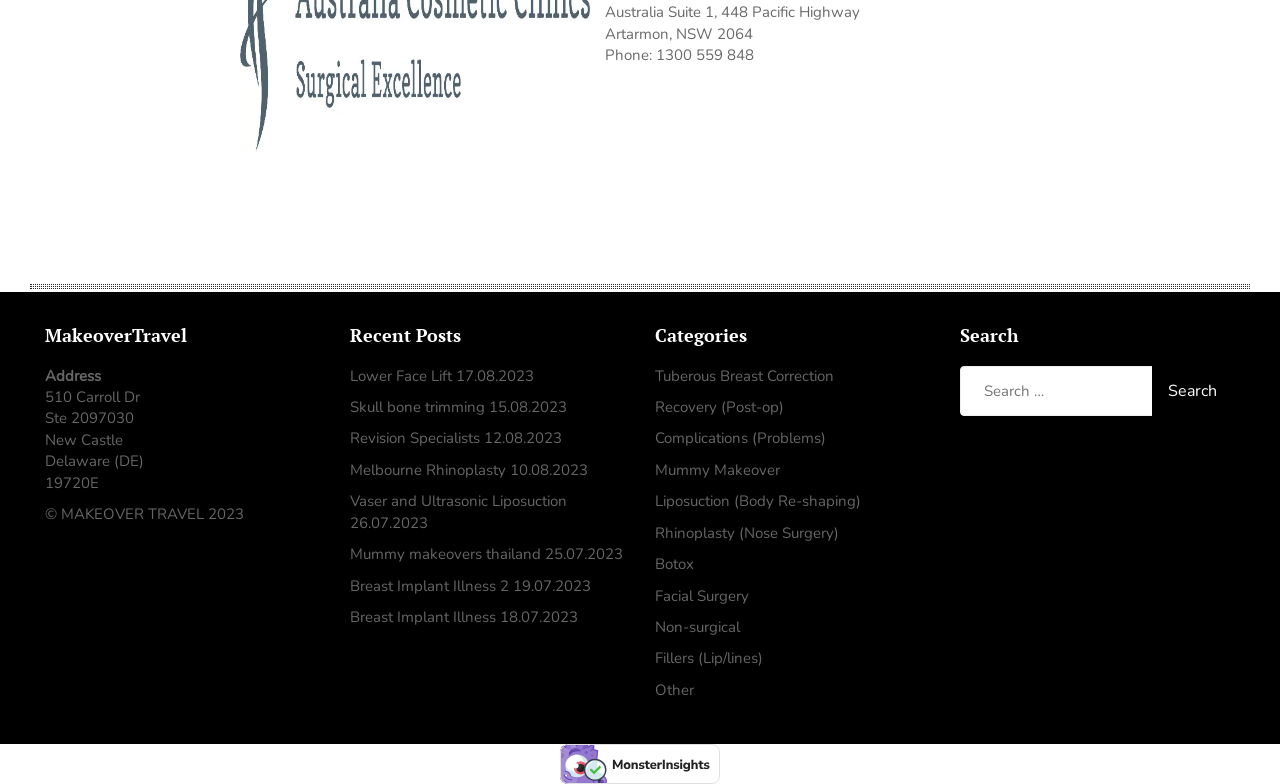Identify the bounding box coordinates for the UI element described as: "Non-surgical".

[0.512, 0.787, 0.578, 0.812]